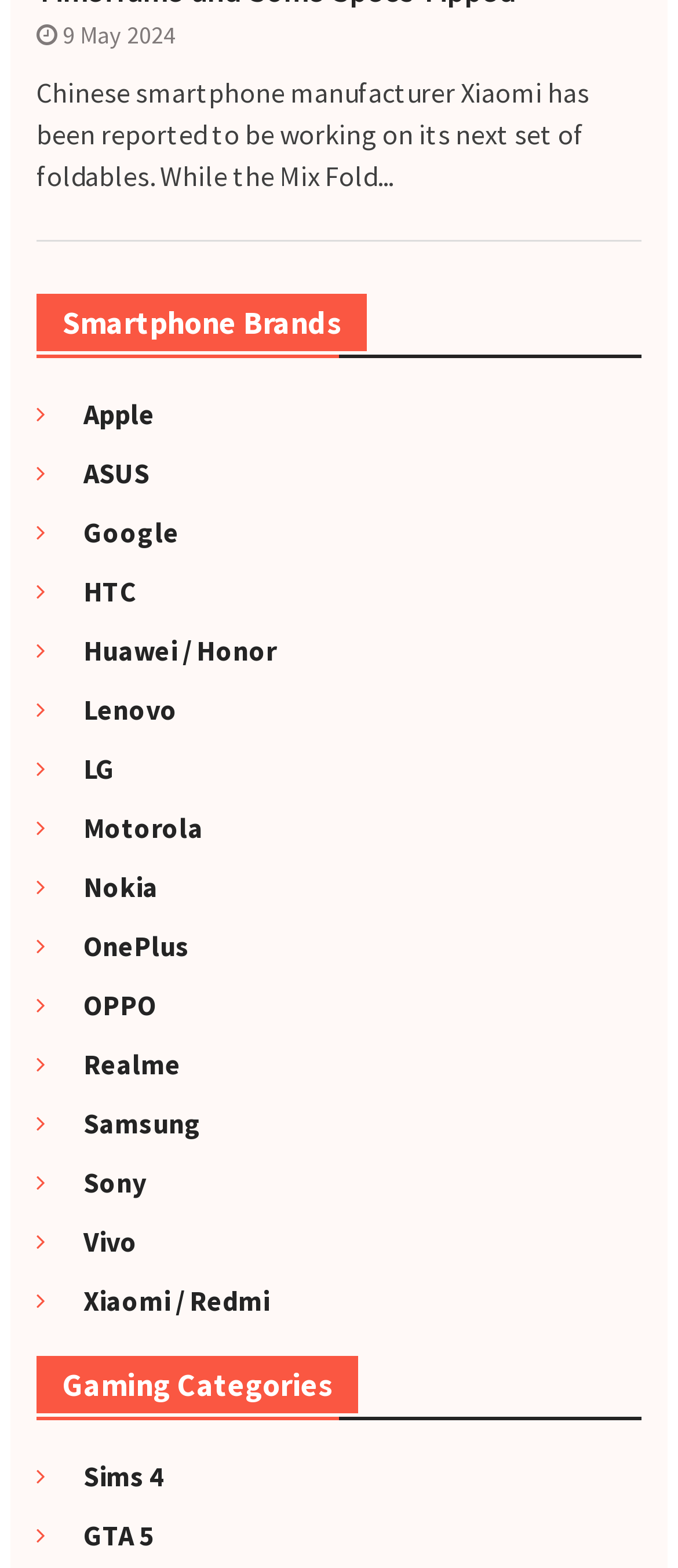How many smartphone brands are listed?
Offer a detailed and full explanation in response to the question.

I counted the number of links under the 'Smartphone Brands' heading, and there are 15 links, each representing a different brand.